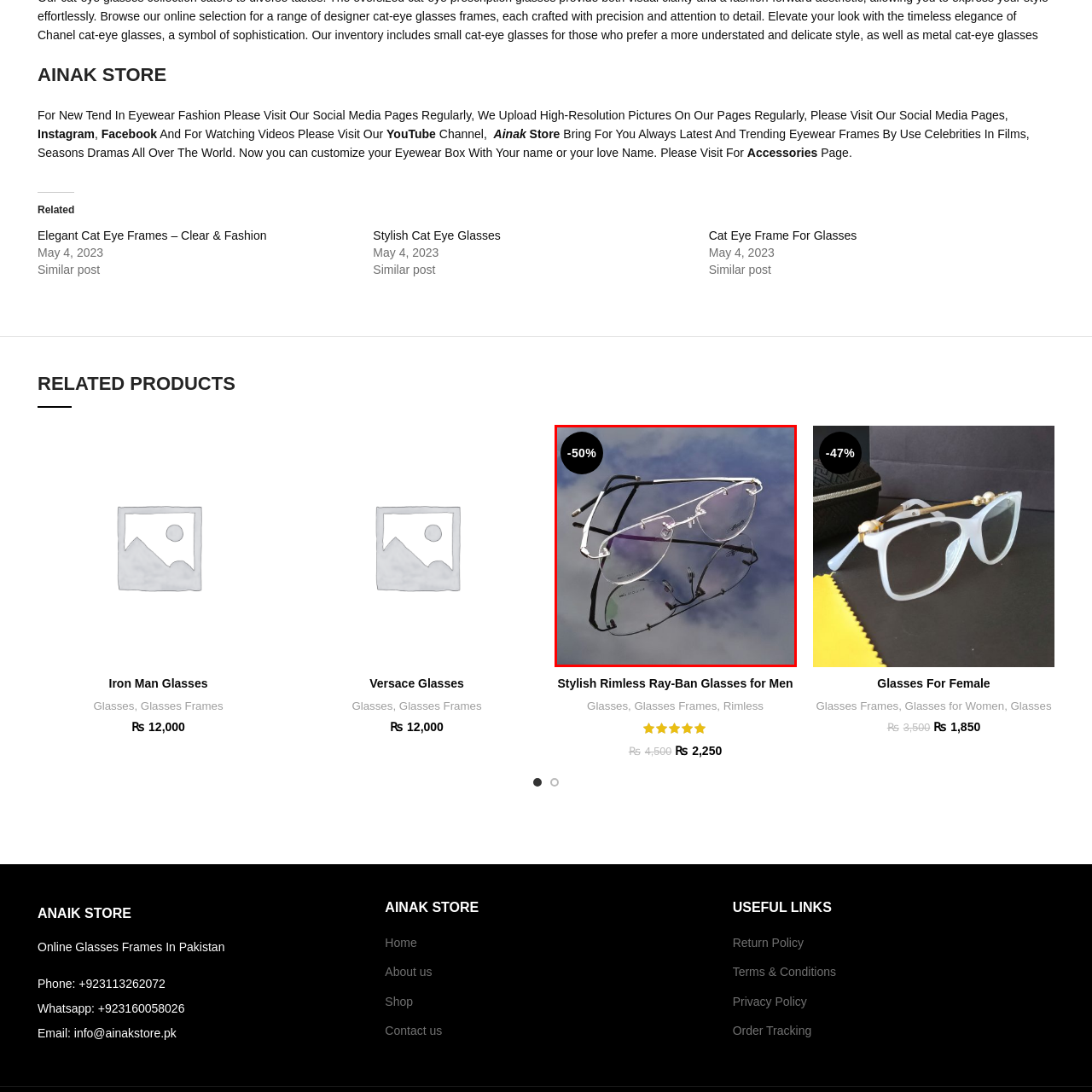What is the name of the collection?  
Pay attention to the image within the red frame and give a detailed answer based on your observations from the image.

The name of the collection can be inferred from the caption, which states that the product is part of the 'Iron Man Glasses' collection, embodying a perfect blend of sophistication and affordability.